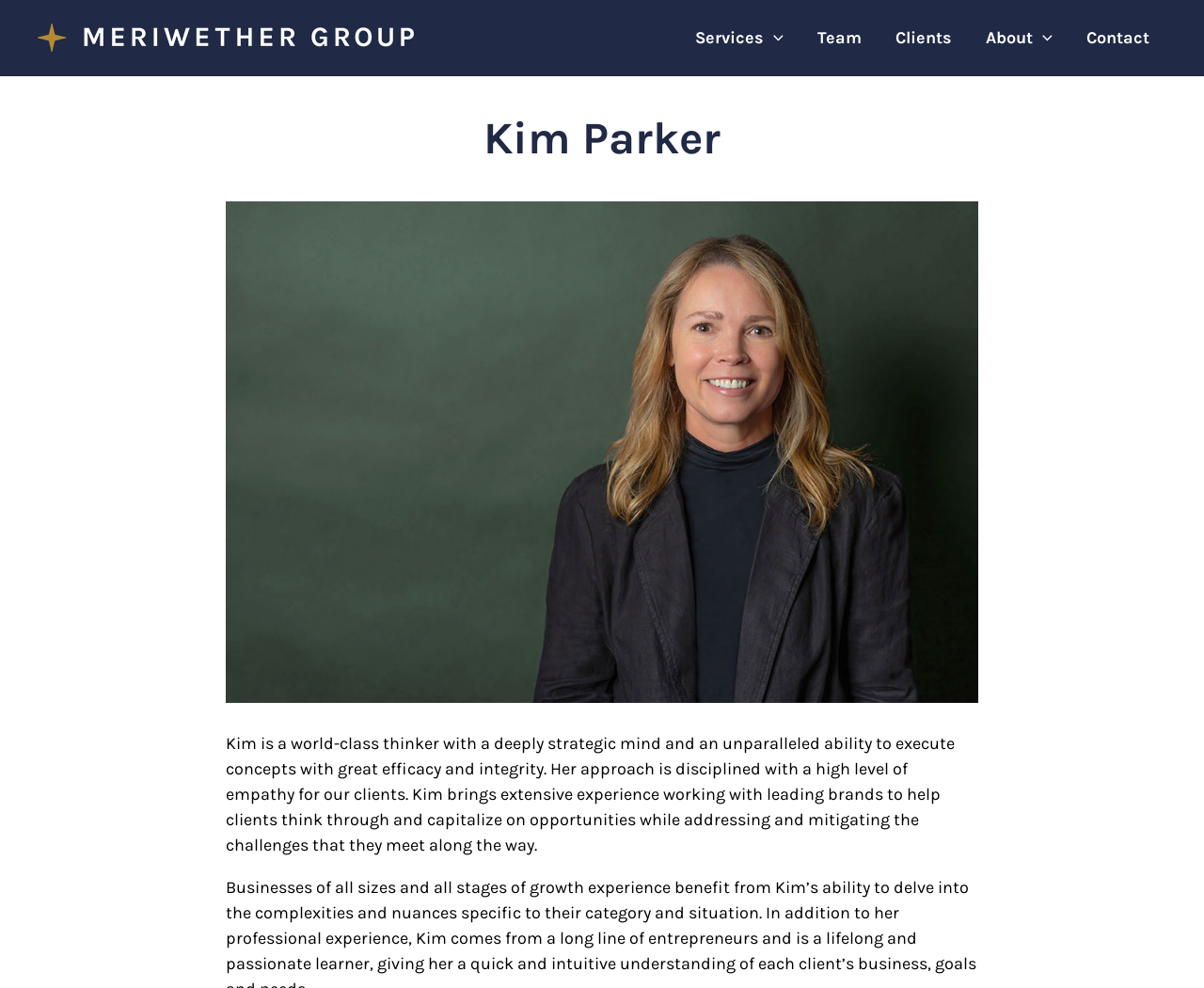Please provide the bounding box coordinates for the element that needs to be clicked to perform the instruction: "Click the Meriwether Group logo". The coordinates must consist of four float numbers between 0 and 1, formatted as [left, top, right, bottom].

[0.031, 0.026, 0.344, 0.047]